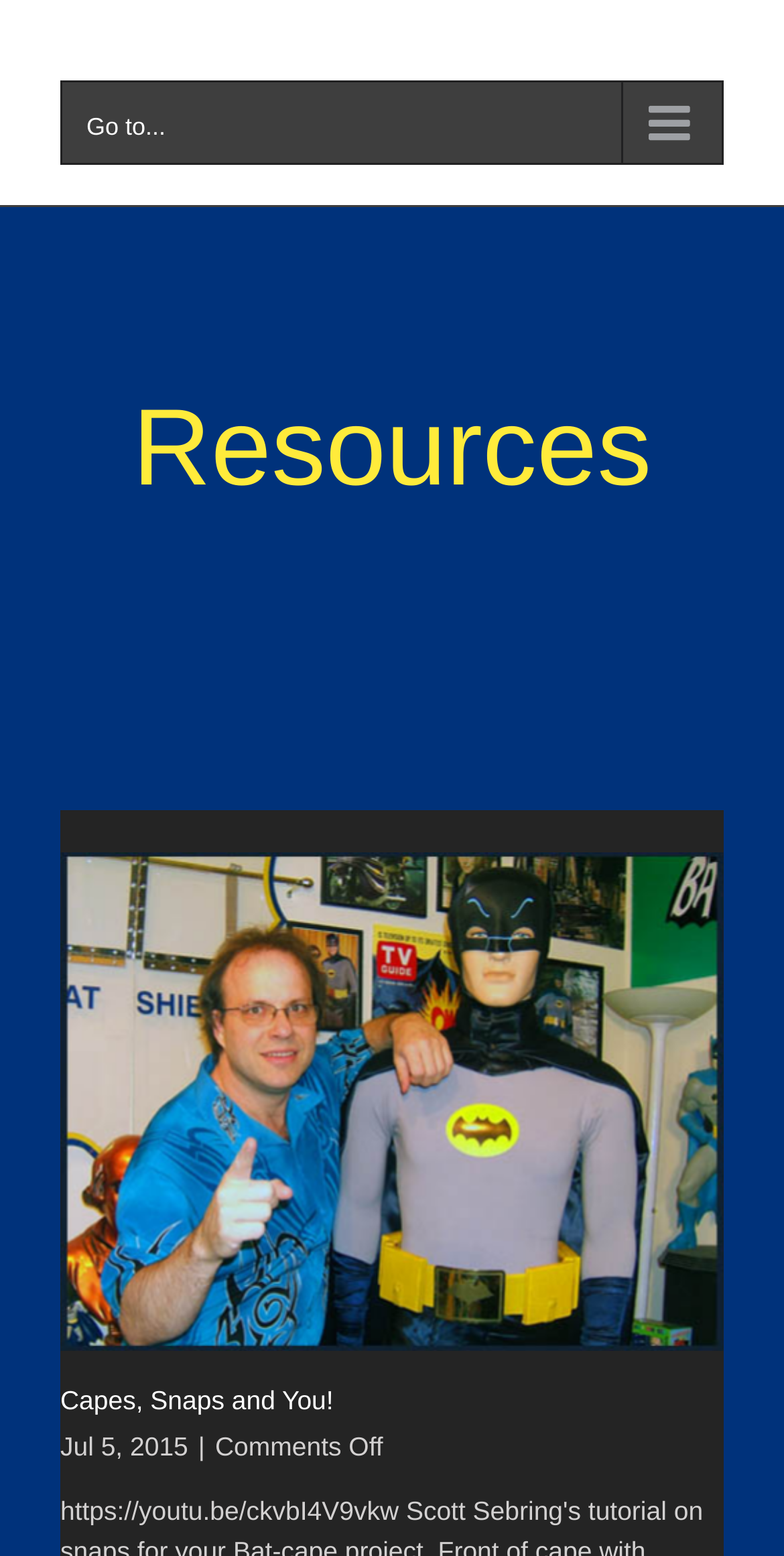How many sections are under the 'Resources' heading?
Using the picture, provide a one-word or short phrase answer.

1